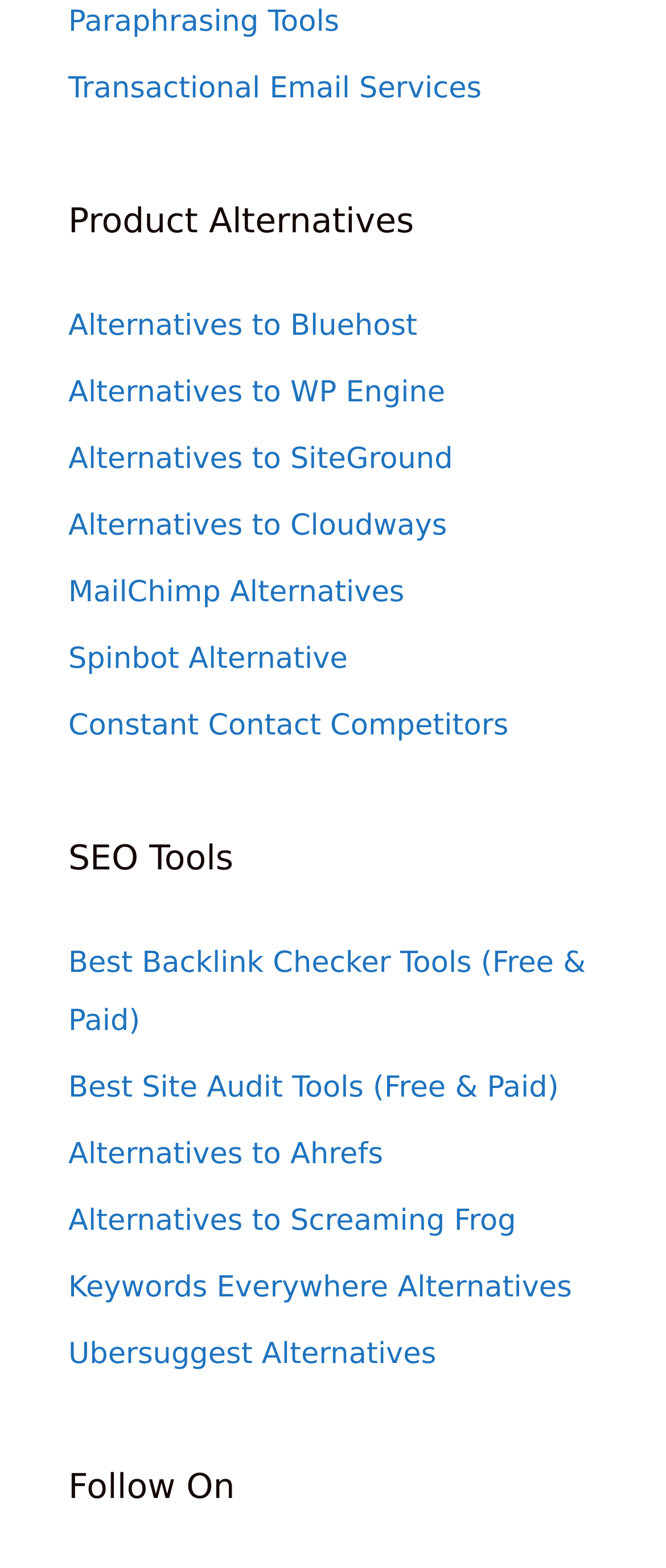Can you determine the bounding box coordinates of the area that needs to be clicked to fulfill the following instruction: "Explore Alternatives to Bluehost"?

[0.103, 0.197, 0.626, 0.219]